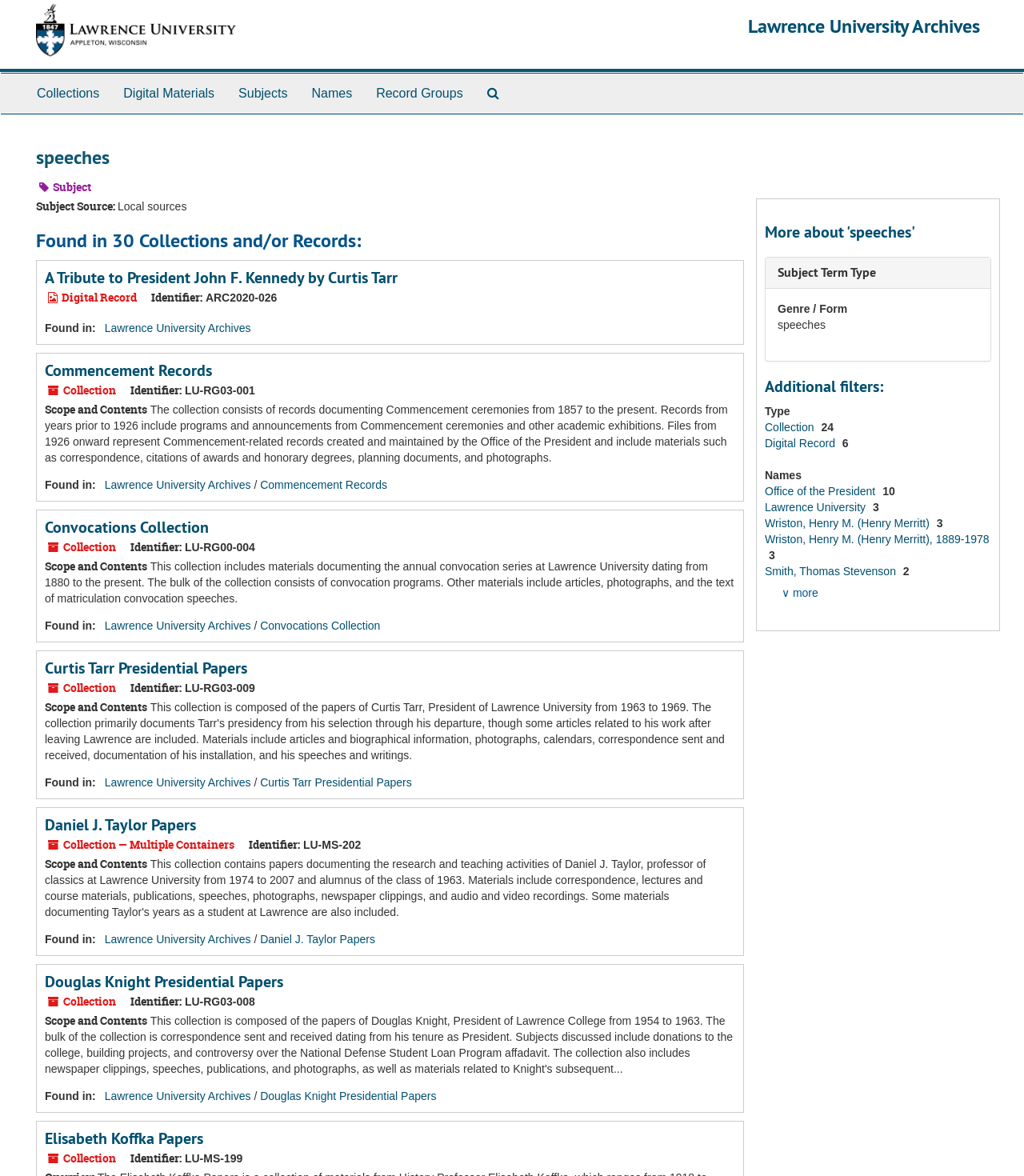Could you indicate the bounding box coordinates of the region to click in order to complete this instruction: "view 'A Tribute to President John F. Kennedy by Curtis Tarr'".

[0.044, 0.227, 0.388, 0.245]